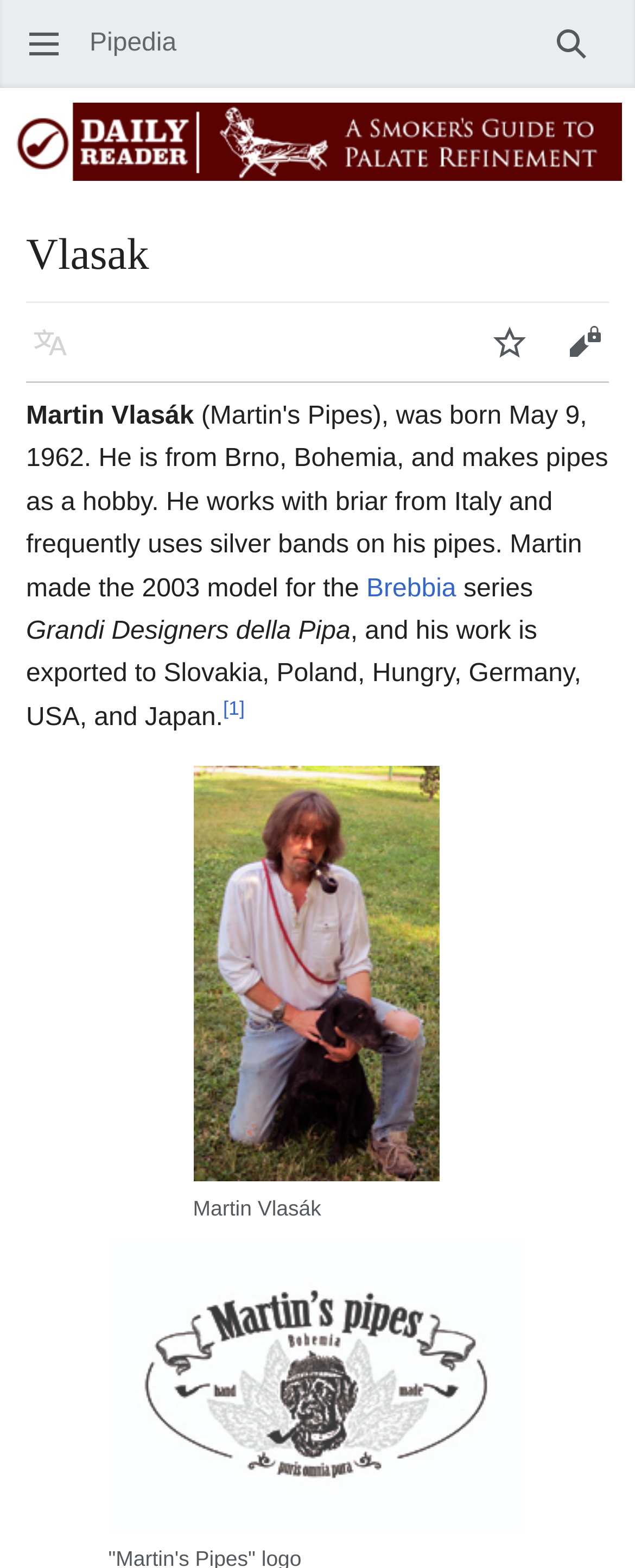Locate the bounding box coordinates of the clickable part needed for the task: "Edit".

[0.862, 0.194, 0.979, 0.242]